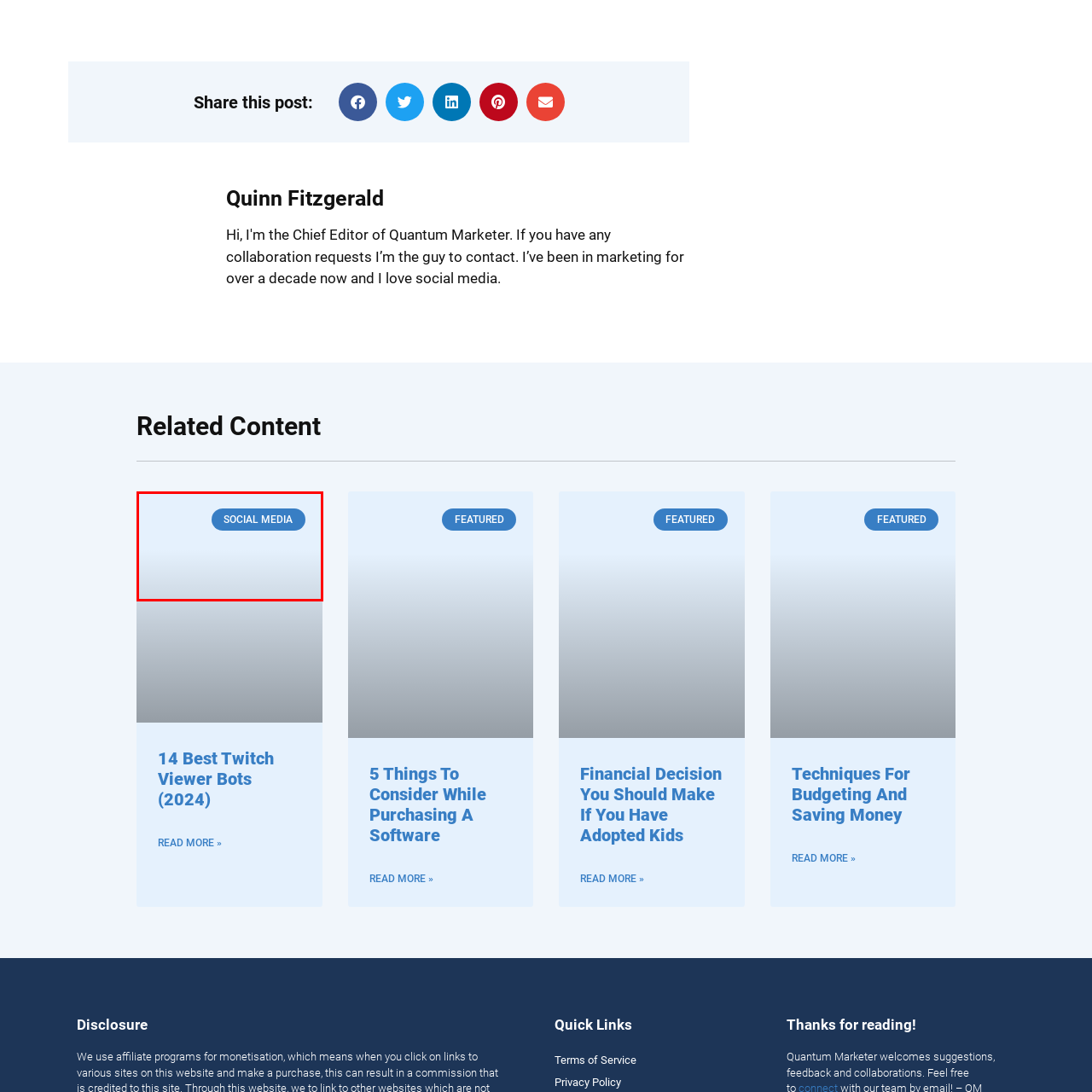Generate a detailed caption for the image contained in the red outlined area.

The image features a button labeled "SOCIAL MEDIA," prominently displayed in a blue rectangular shape with rounded edges. This visually appealing button suggests interactivity, likely encouraging users to engage with various social media platforms related to the content. Positioned within a light blue background, it emphasizes the importance of social connectivity and sharing capabilities, inviting users to enhance their online interaction and engagement with the website's offerings. The placement suggests it aligns with other content, potentially leading to related articles or links regarding social media engagements or sharing options.